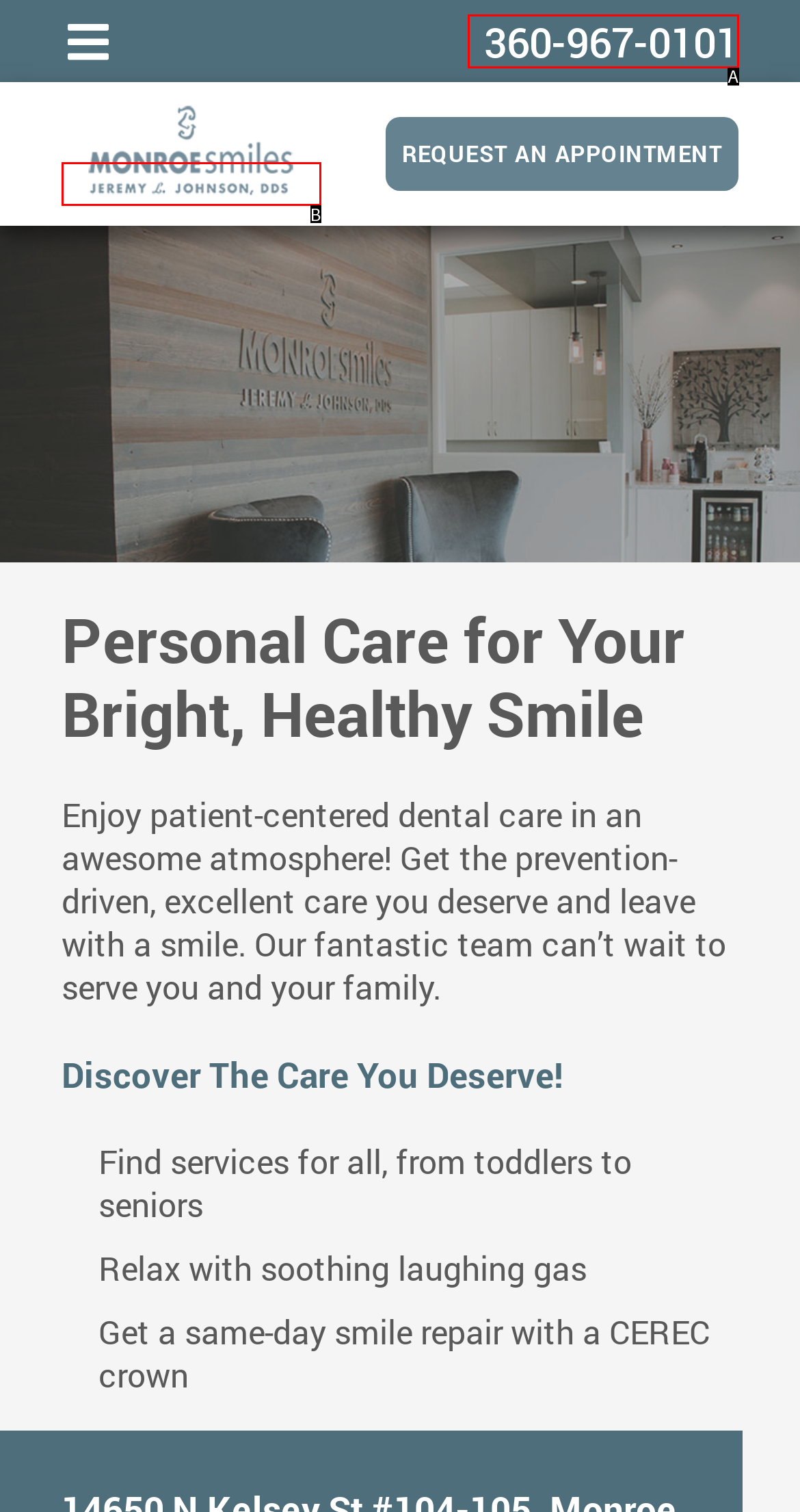Determine the HTML element that best matches this description: 360-967-0101 from the given choices. Respond with the corresponding letter.

A